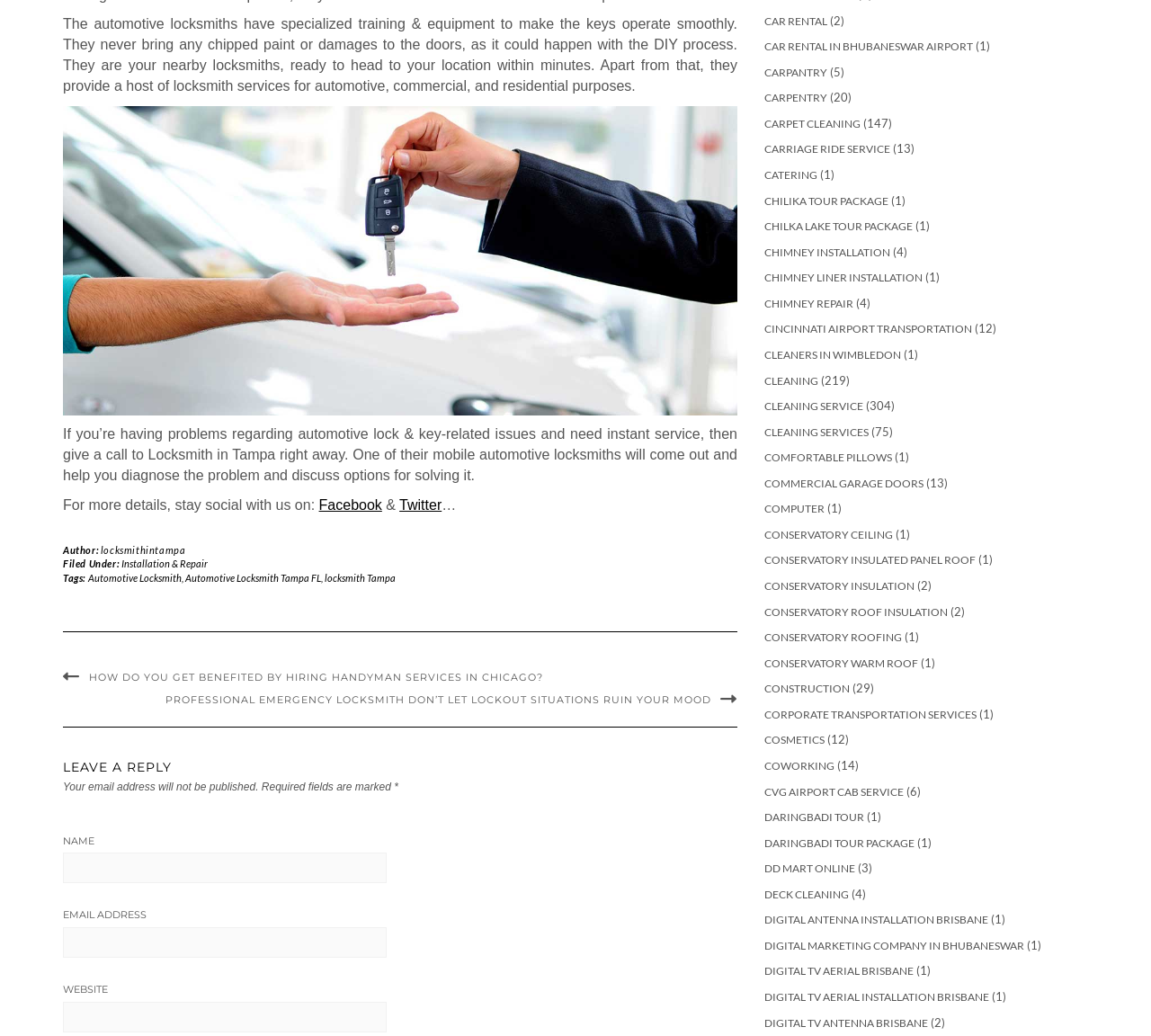What can be done to get benefited by hiring handyman services?
Based on the screenshot, respond with a single word or phrase.

Not mentioned